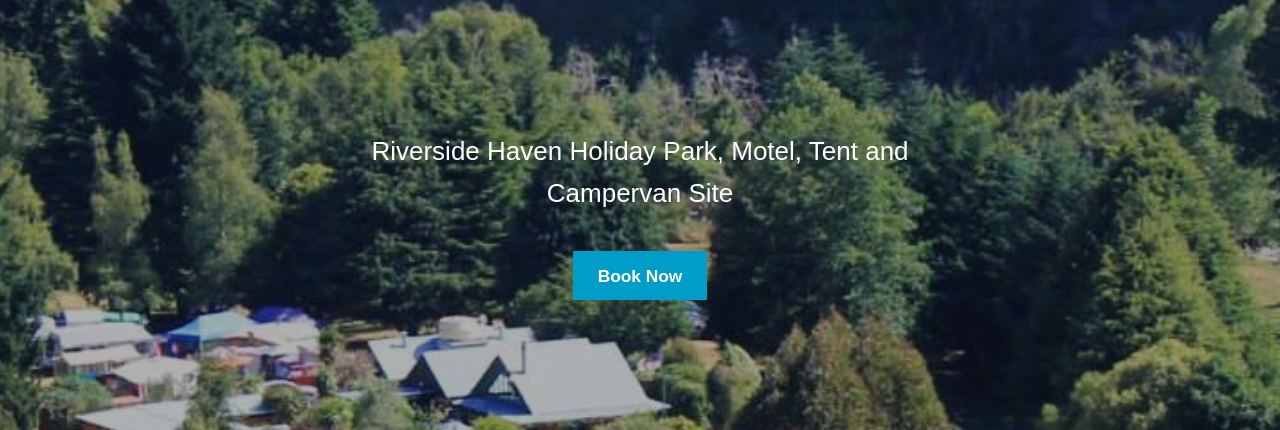Elaborate on the details you observe in the image.

The image showcases the picturesque Riverside Haven Holiday Park, featuring a serene environment surrounded by lush greenery and tall trees. This idyllic retreat caters to various accommodation types, including motel rooms, tent sites, and campervans, making it an inviting destination for nature lovers. Prominently displayed in the center, the text highlights "Riverside Haven Holiday Park, Motel, Tent and Campervan Site," while a bright blue button labeled "Book Now" encourages visitors to secure their stay. The setting suggests a peaceful escape, perfect for a relaxing getaway close to Oamaru and Moeraki, renowned for their natural beauty and attractions.